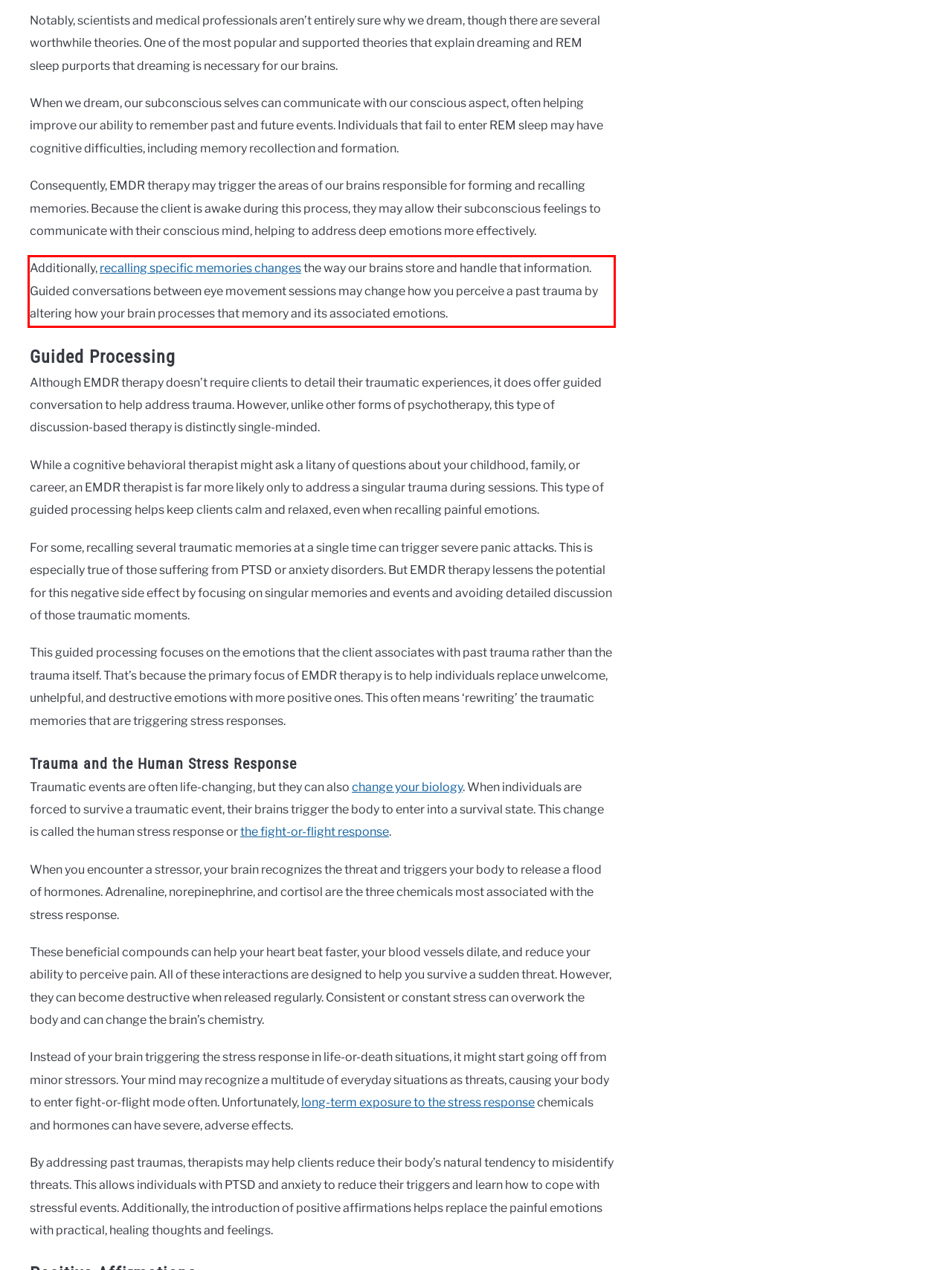Please look at the screenshot provided and find the red bounding box. Extract the text content contained within this bounding box.

Additionally, recalling specific memories changes the way our brains store and handle that information. Guided conversations between eye movement sessions may change how you perceive a past trauma by altering how your brain processes that memory and its associated emotions.